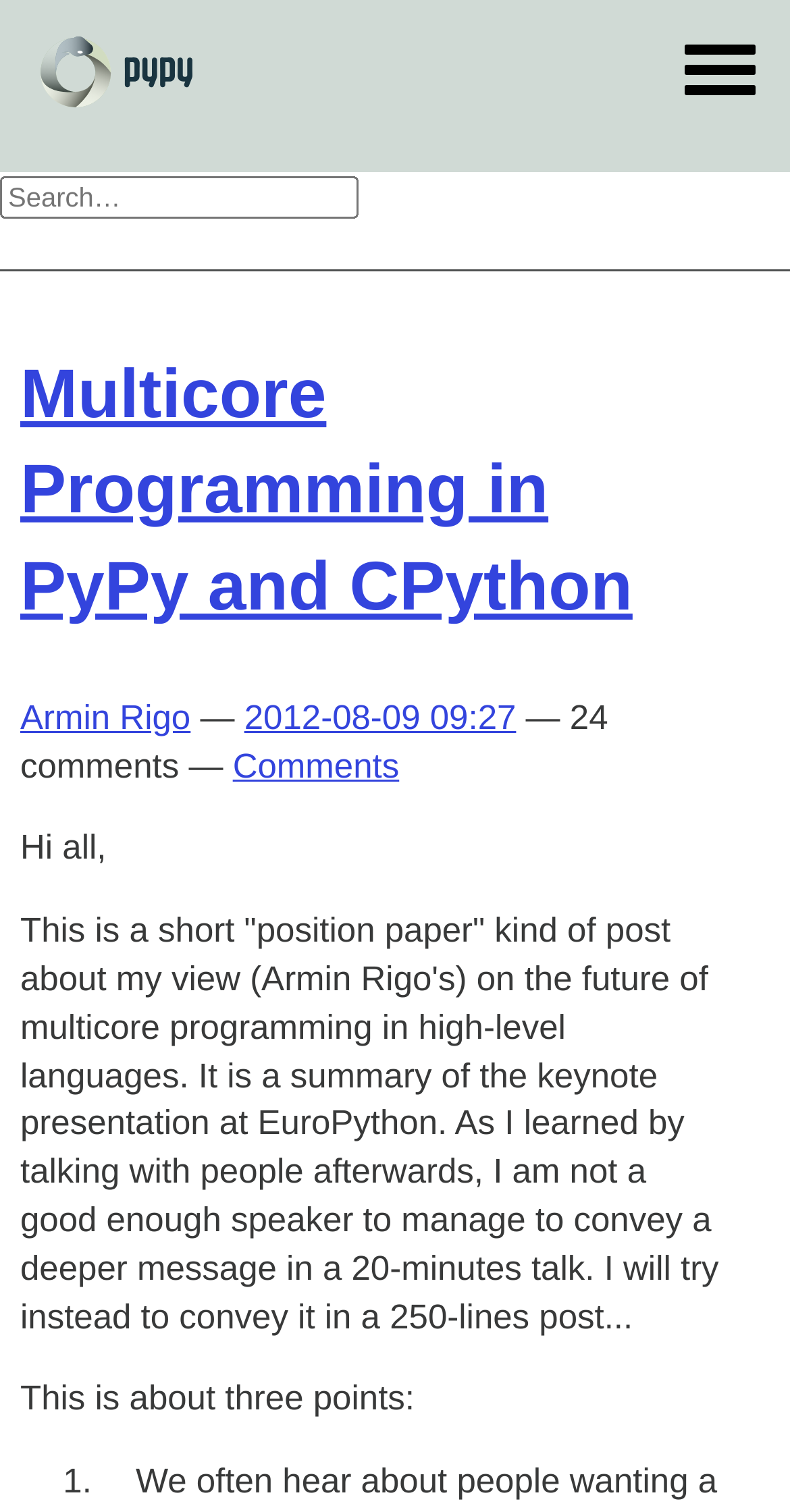What is the type of the webpage?
Ensure your answer is thorough and detailed.

The type of the webpage can be determined by looking at the structure of the webpage which includes a main heading, an author, a date, and a body of text, which are all typical characteristics of a blog post.